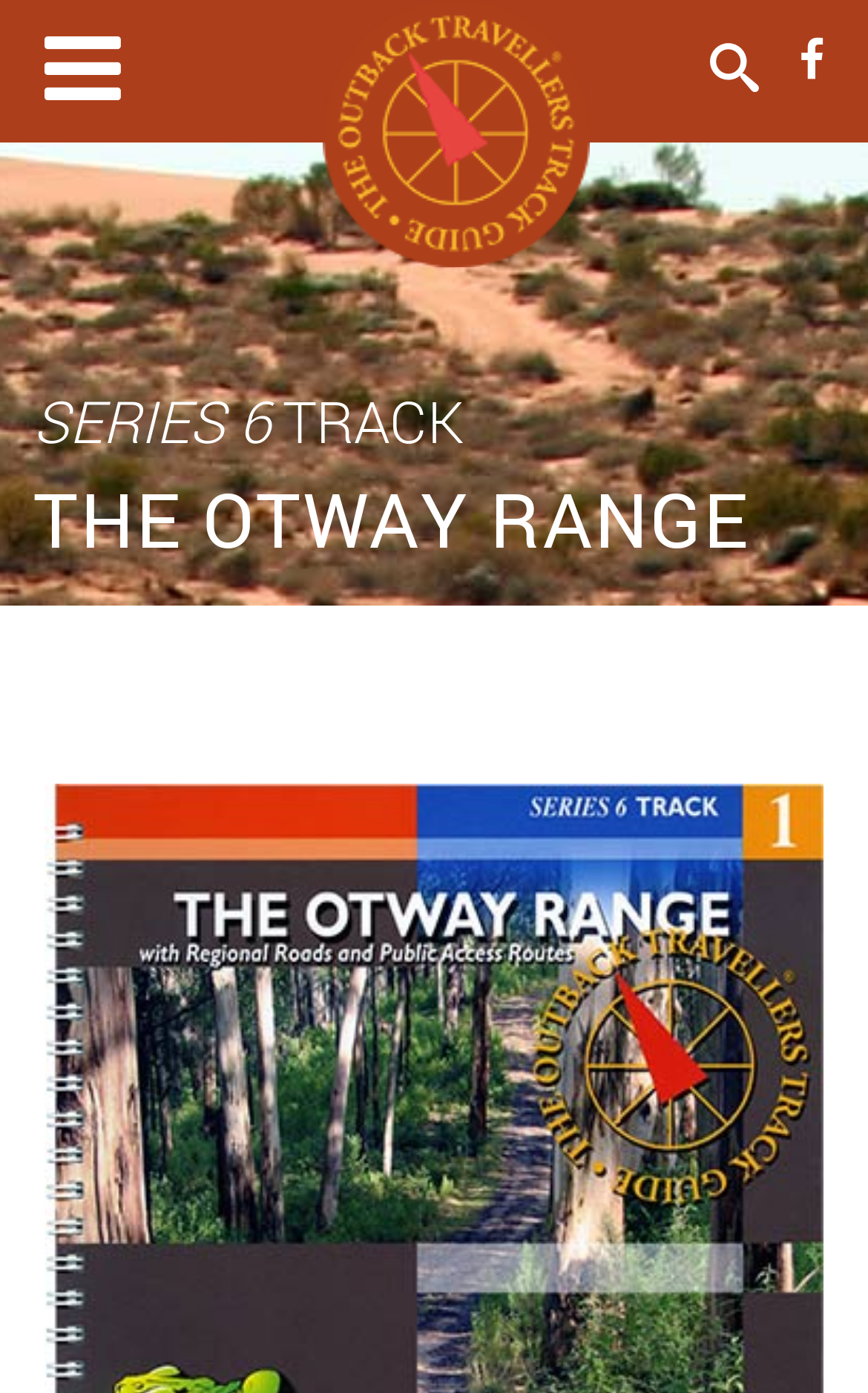Identify and provide the bounding box coordinates of the UI element described: "name="search" placeholder="Enter your search term..."". The coordinates should be formatted as [left, top, right, bottom], with each number being a float between 0 and 1.

[0.679, 0.019, 0.897, 0.083]